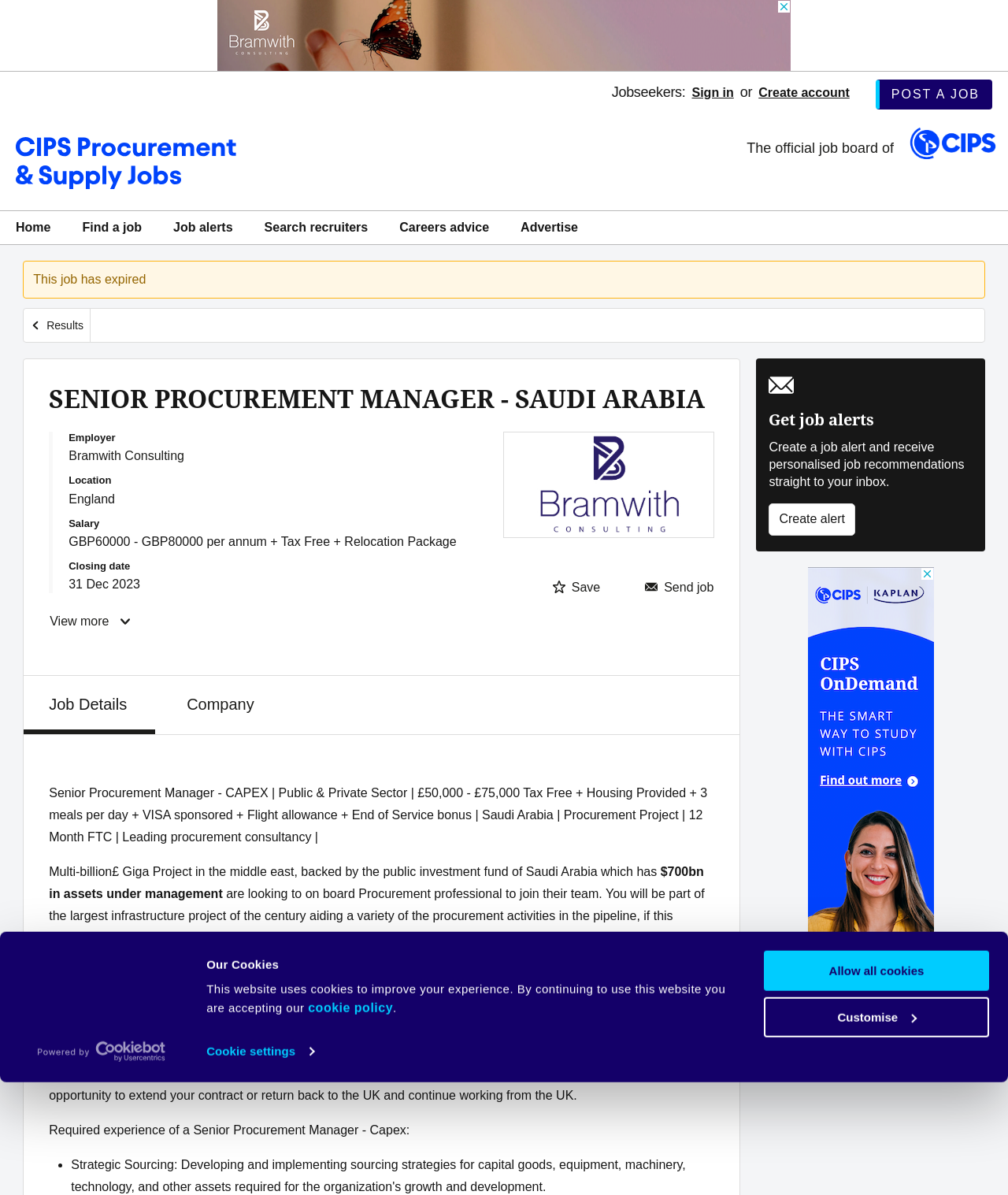Create a detailed description of the webpage's content and layout.

This webpage is a job posting for a Senior Procurement Manager position in Saudi Arabia with Bramwith Consulting. At the top of the page, there is a dialog box for cookie settings, which includes links to customize and allow all cookies. Below this, there is a navigation menu with links to the homepage, sign in, create an account, and post a job.

The main content of the page is divided into sections. The first section displays the job title, employer, location, salary, and closing date. Below this, there is a button to view more details and a link to the employer's website.

The next section provides a detailed job description, which includes information about the company, the job requirements, and the benefits of the position. This section is divided into paragraphs and includes several static text elements.

To the right of the job description, there are several buttons and links, including a button to save the job to a shortlist, a link to send the job to someone, and a link to the employer's website.

Below the job description, there is a tab list with two tabs: Job Details and Company. The Job Details tab is selected by default and displays the job description. The Company tab is not selected and likely displays information about the employer.

At the bottom of the page, there is a section with a heading "Get job alerts" and a static text element that encourages users to create a job alert to receive personalized job recommendations. There is also a link to create an alert.

Throughout the page, there are several images, including the employer's logo, a CIPS Procurement and Supply Jobs logo, and an advertisement iframe at the bottom of the page.